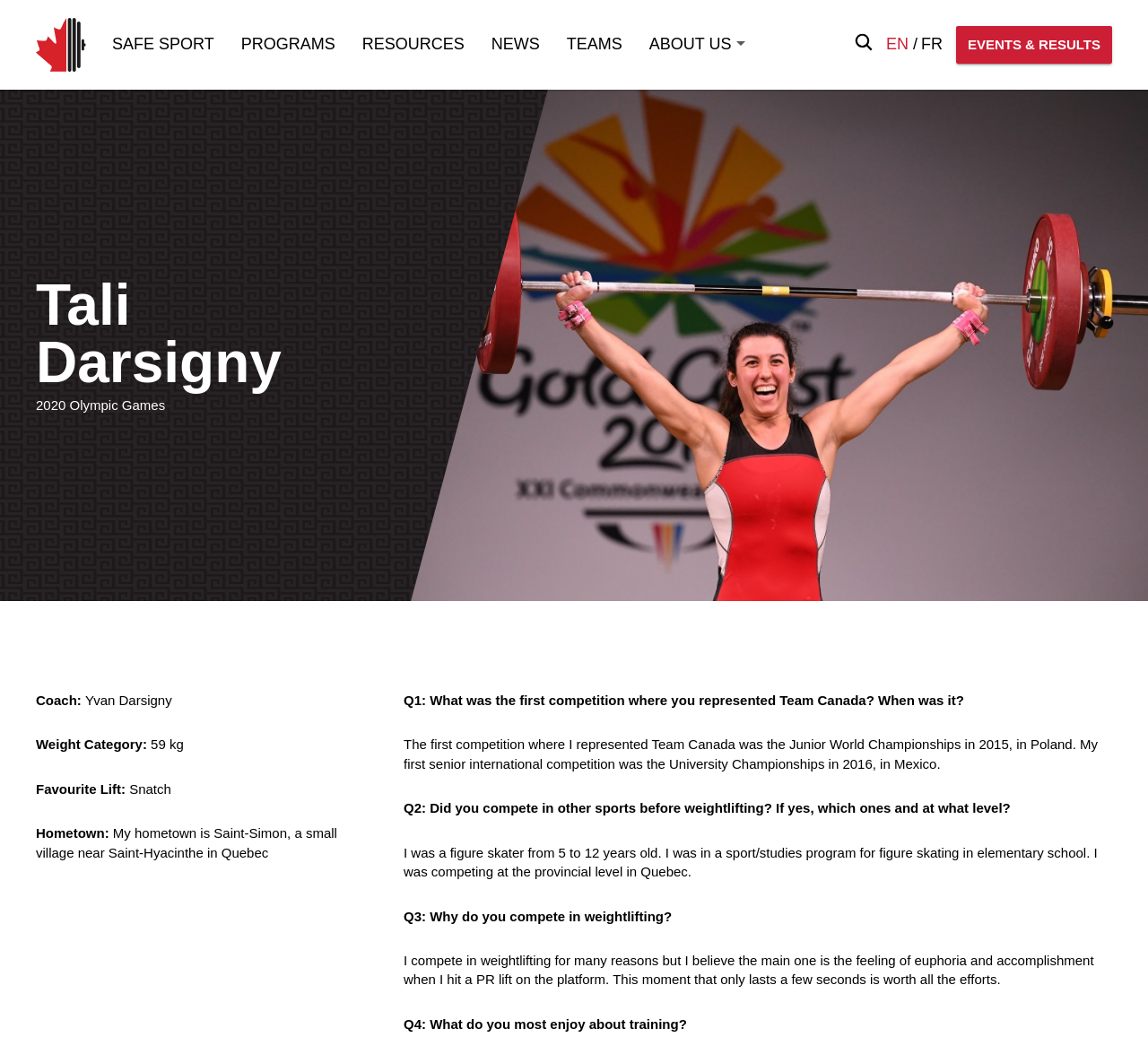Give a one-word or short phrase answer to the question: 
What was the first competition where the athlete represented Team Canada?

Junior World Championships in 2015